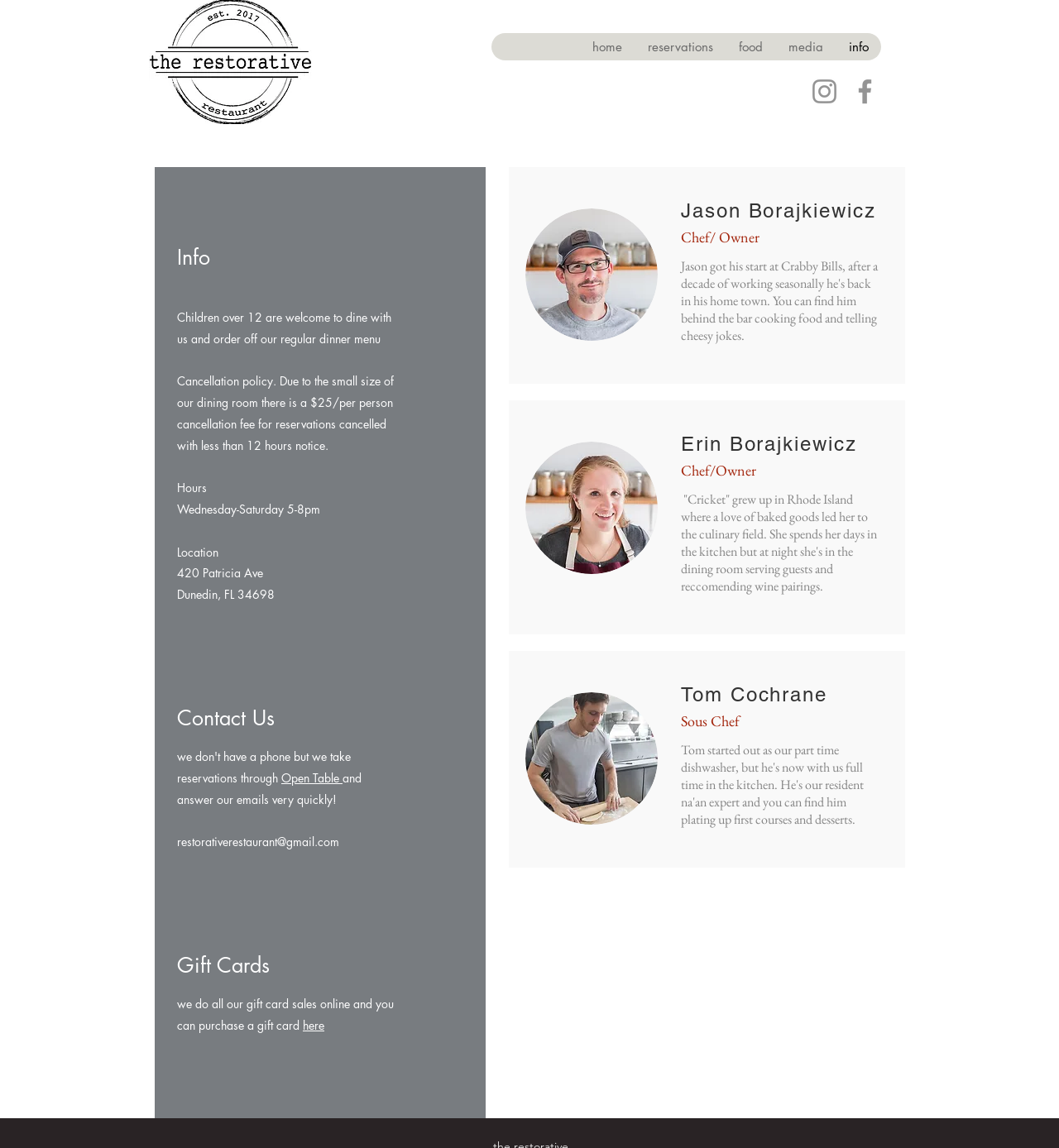Specify the bounding box coordinates of the area that needs to be clicked to achieve the following instruction: "View Facebook page".

[0.802, 0.066, 0.832, 0.094]